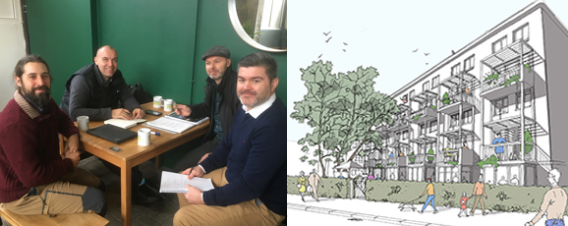Provide a one-word or brief phrase answer to the question:
How many individuals are seated at the table?

four